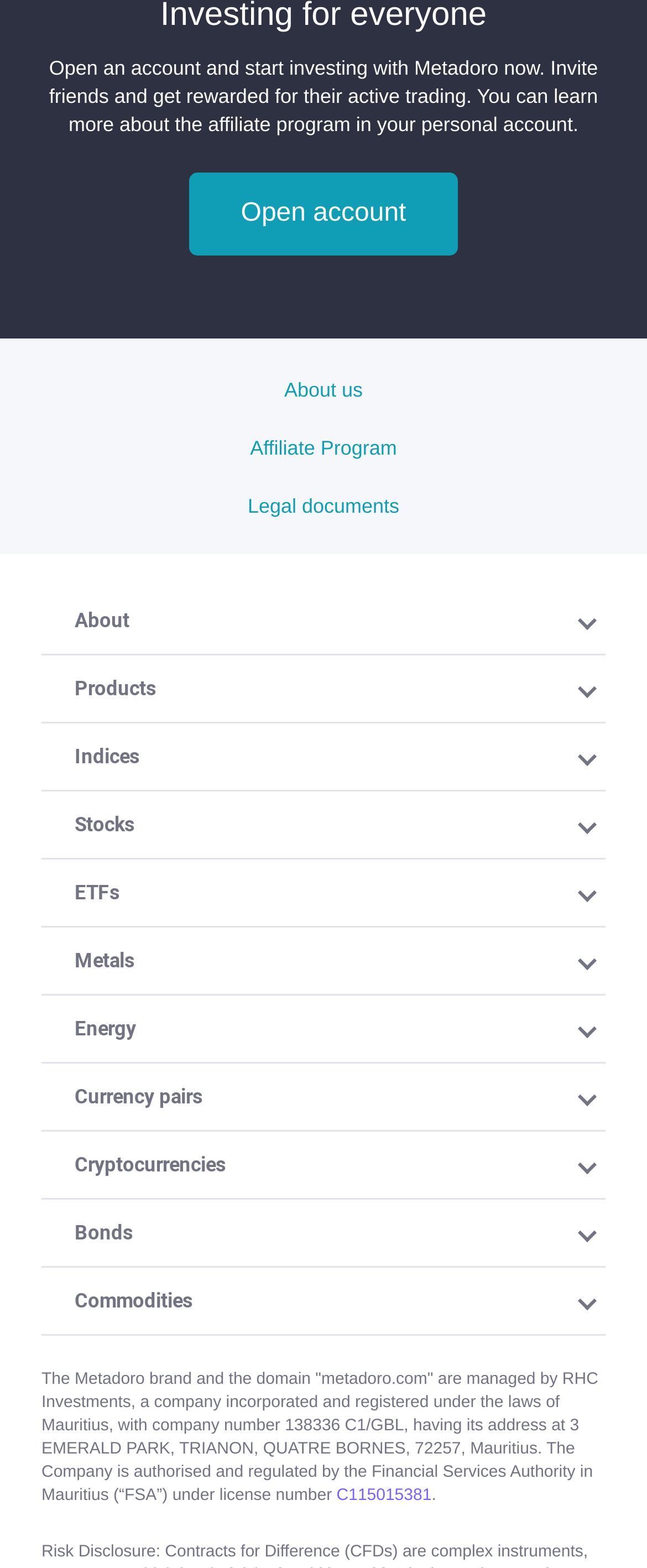Locate the bounding box coordinates of the element that should be clicked to fulfill the instruction: "Trade with indices".

[0.064, 0.472, 0.888, 0.493]